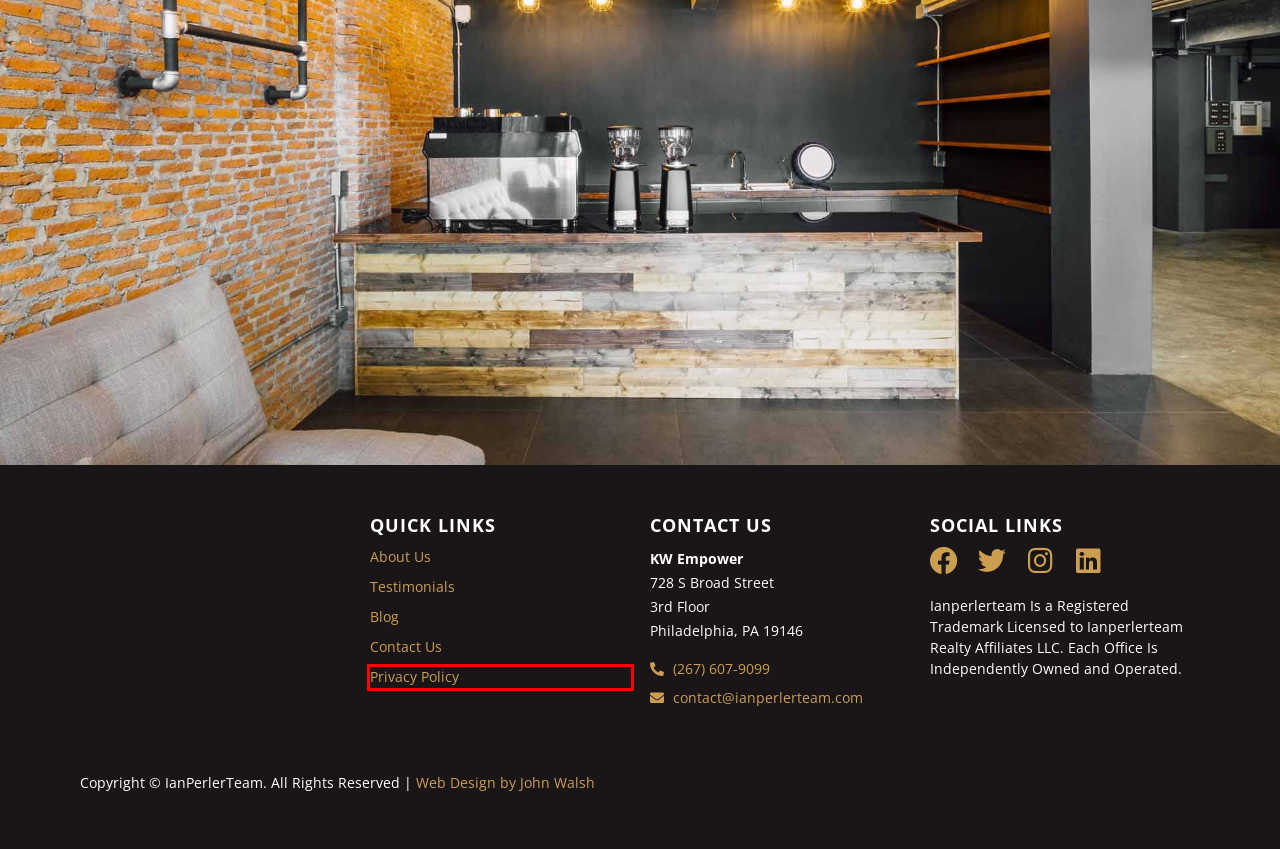You are given a webpage screenshot where a red bounding box highlights an element. Determine the most fitting webpage description for the new page that loads after clicking the element within the red bounding box. Here are the candidates:
A. John Walsh | Philadelphia Web Design
B. Contact Us - Ian Perler Team - Philadelphia Real Estate
C. Philadelphia Real Estate Listings - Ian Perler team
D. Philadelphia Real Estate Blog - Ian Perler Team
E. Buying a Home With Low or No Down Payment in Philly - Ian Perler Team - Philadelphia Real Estate
F. Covering All Your Philly Real Estate Needs
G. Home Decorating Archives - Ian Perler Team - Philadelphia Real Estate
H. Privacy Policy - Ian Perler Team - Philadelphia Real Estate

H